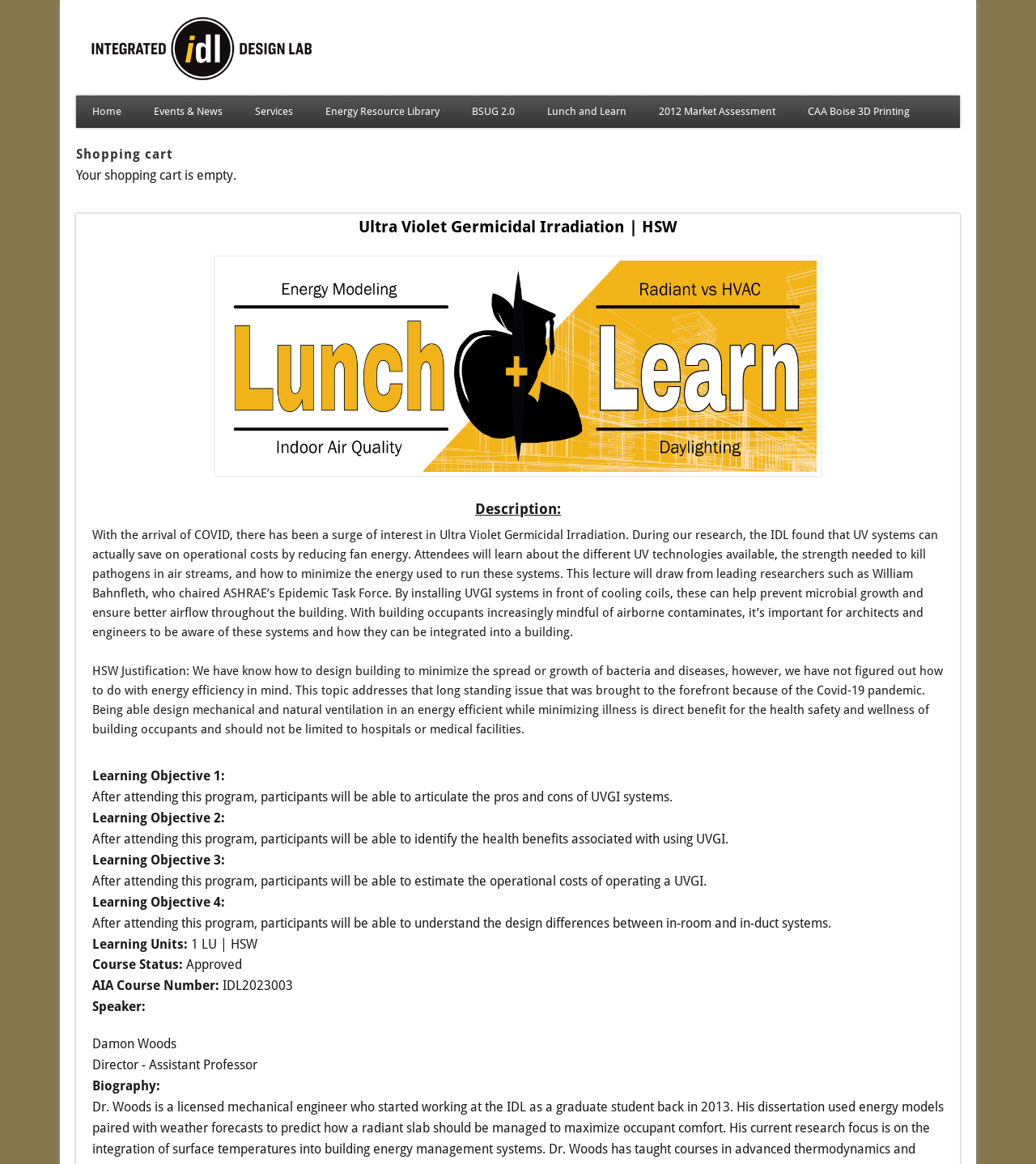Identify the bounding box coordinates for the UI element described as follows: alt="alt_text". Use the format (top-left x, top-left y, bottom-right x, bottom-right y) and ensure all values are floating point numbers between 0 and 1.

[0.207, 0.4, 0.793, 0.412]